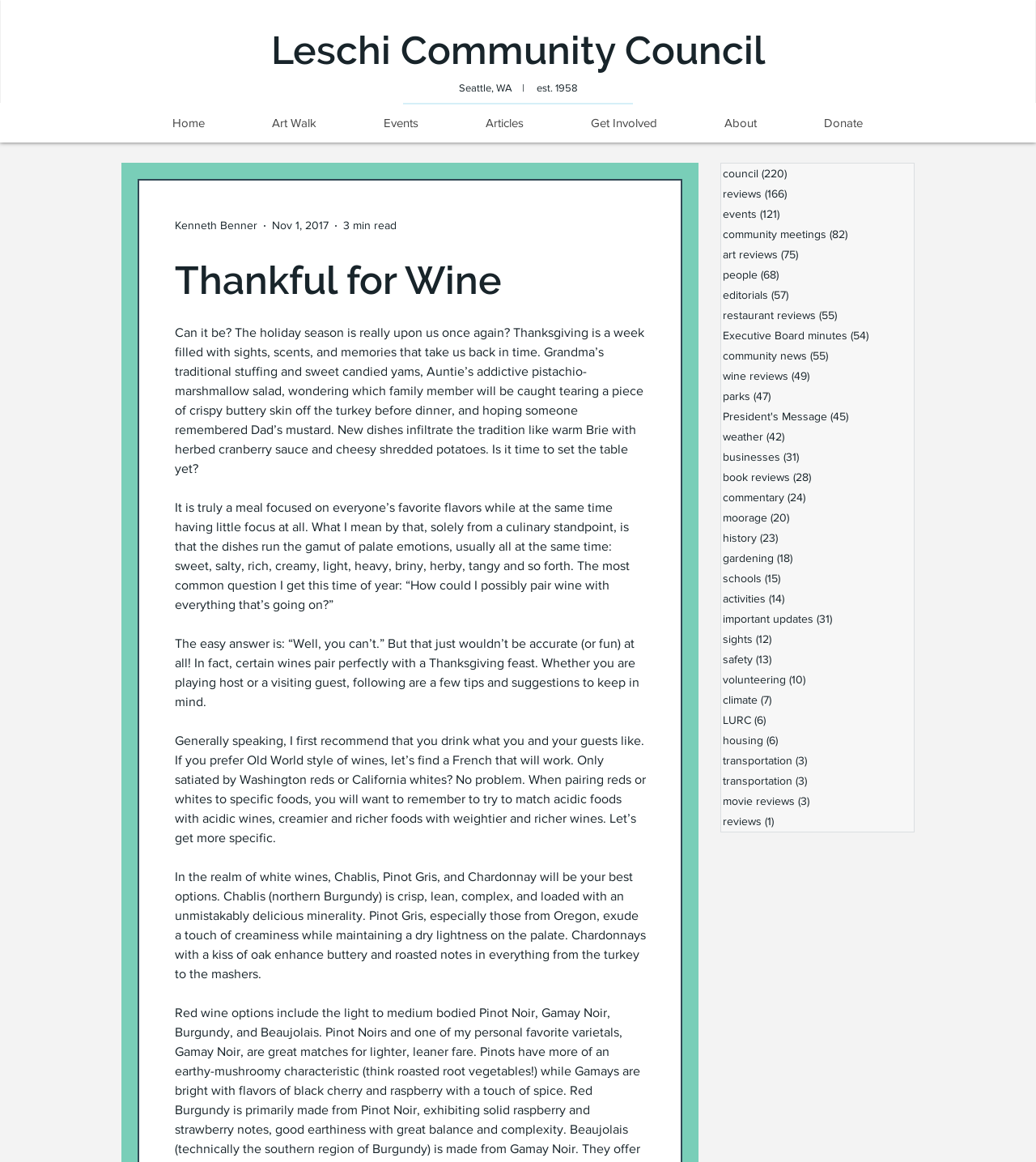What is the author of the article 'Thankful for Wine'?
Based on the image, provide a one-word or brief-phrase response.

Kenneth Benner